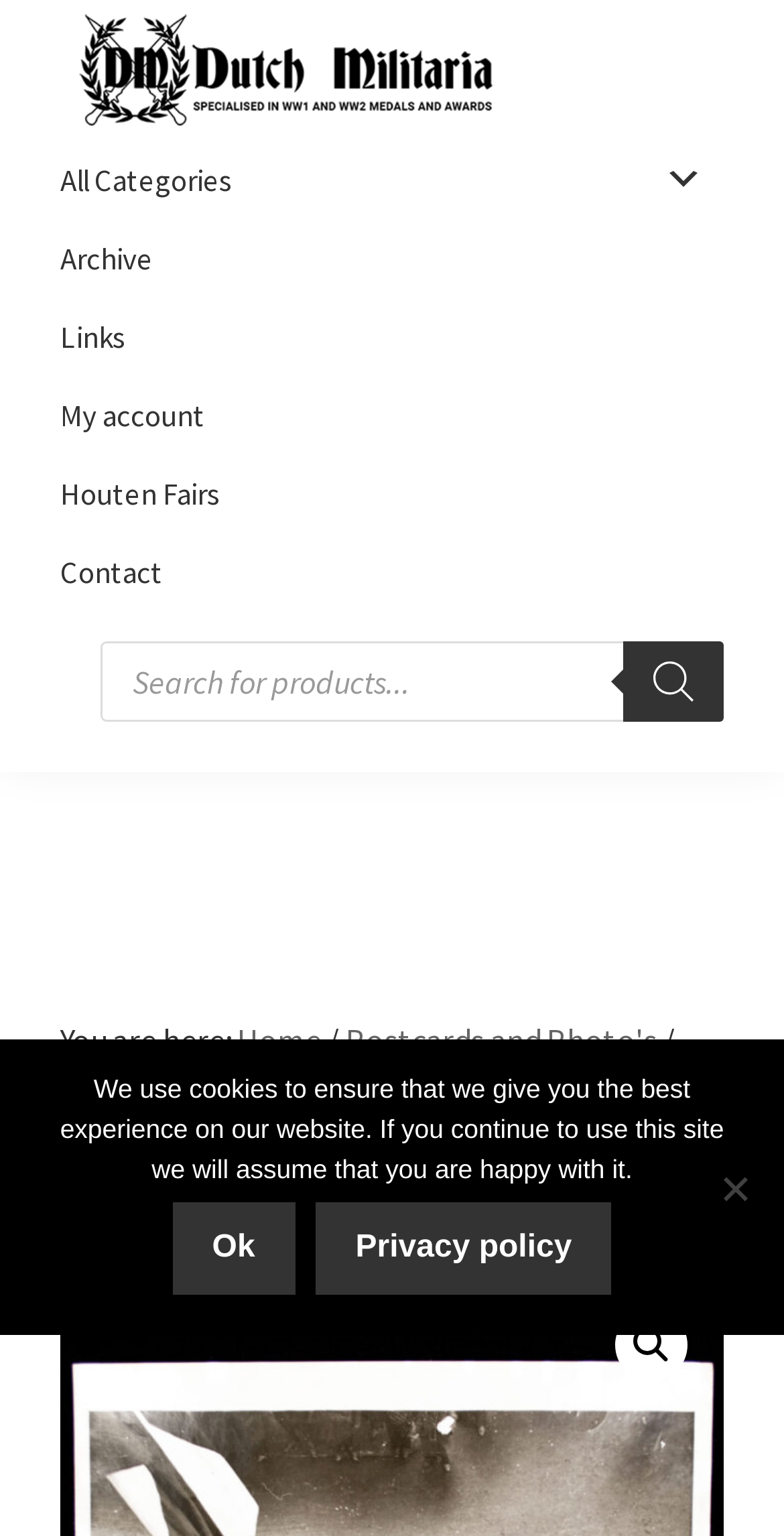Can you find the bounding box coordinates for the element to click on to achieve the instruction: "Click the logo of Dutch Militaria"?

[0.077, 0.01, 0.654, 0.041]